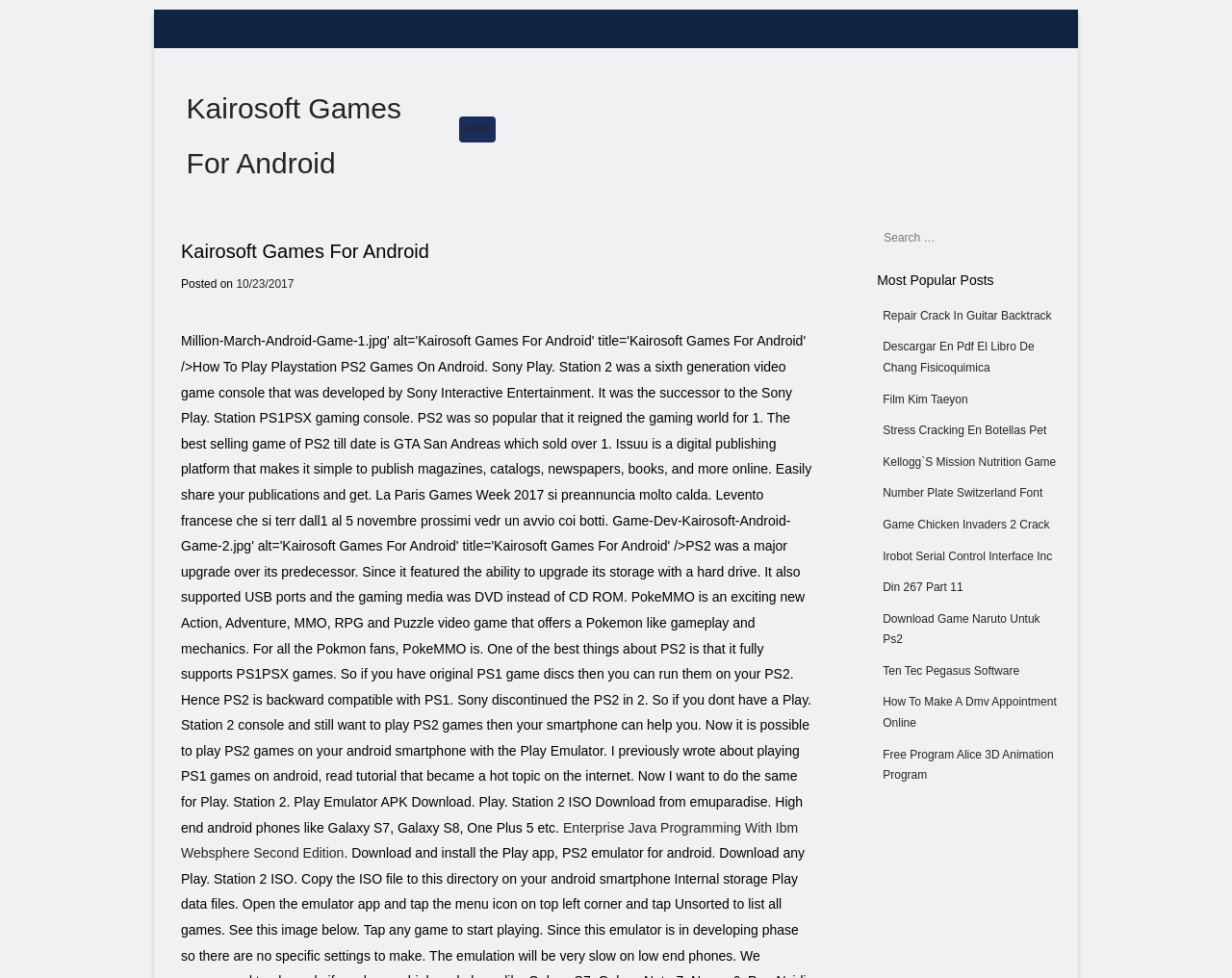Generate a thorough description of the webpage.

The webpage is about Kairosoft games for Android, with a prominent heading at the top left corner. Below the heading, there is a menu section with a "Skip to content" link and a "HOME" link. The "HOME" link is part of a larger header section that contains a subheading "Kairosoft Games For Android" and a posted date "10/23/2017".

On the right side of the page, there is a search bar with a label "Search" and a text box to input search queries. Below the search bar, there is a heading "Most Popular Posts" followed by a list of 11 links to various posts, including "Repair Crack In Guitar Backtrack", "Descargar En Pdf El Libro De Chang Fisicoquimica", and "How To Make A Dmv Appointment Online". These links are arranged vertically, taking up most of the right side of the page.

At the bottom left corner of the page, there is a complementary section that takes up about a quarter of the page's width. The content of this section is not immediately clear, but it appears to be a separate section from the rest of the page.